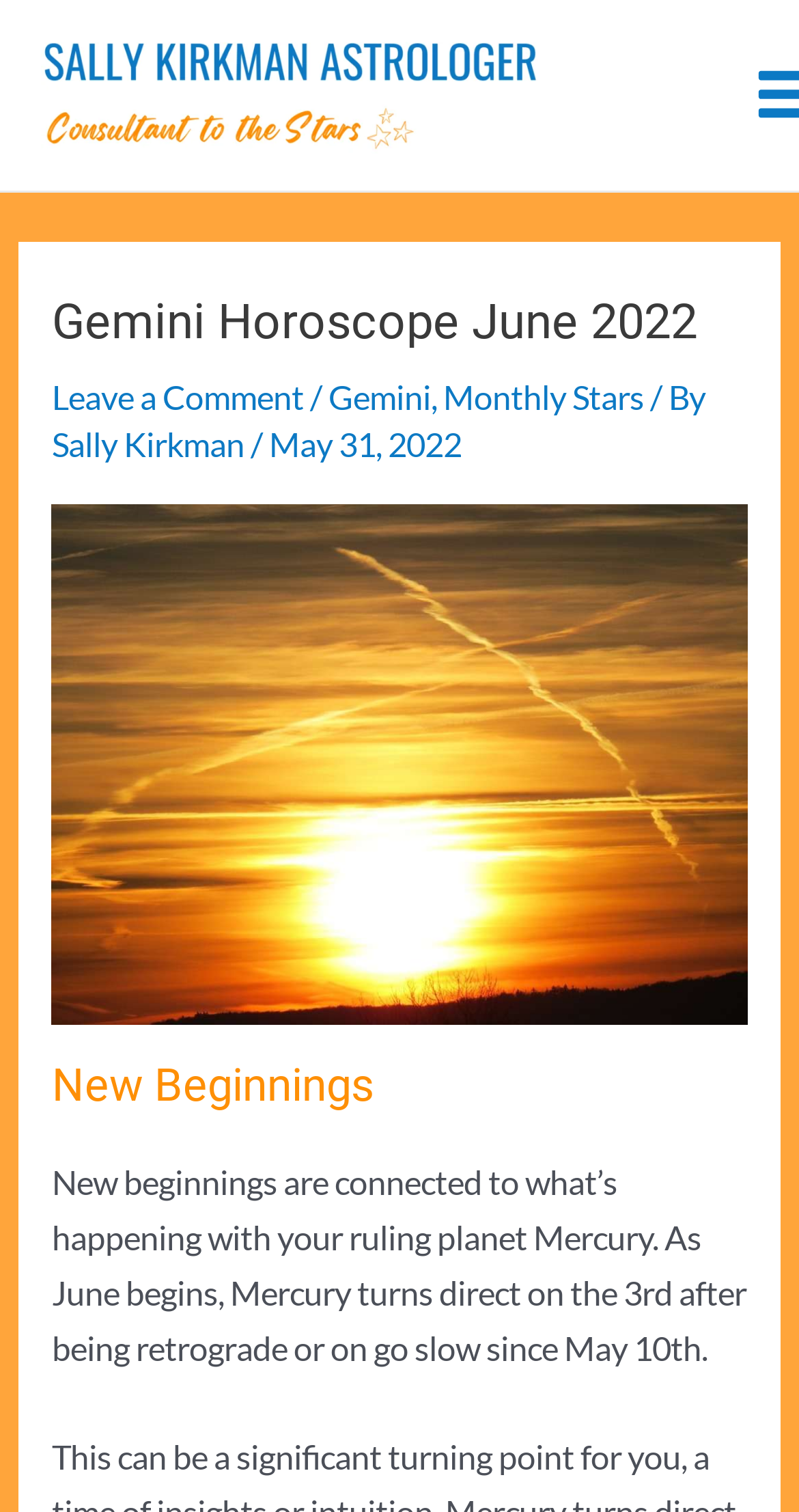Using the information from the screenshot, answer the following question thoroughly:
What is the current status of Mercury?

According to the text, 'As June begins, Mercury turns direct on the 3rd after being retrograde or on go slow since May 10th', which indicates that Mercury is currently turning direct.